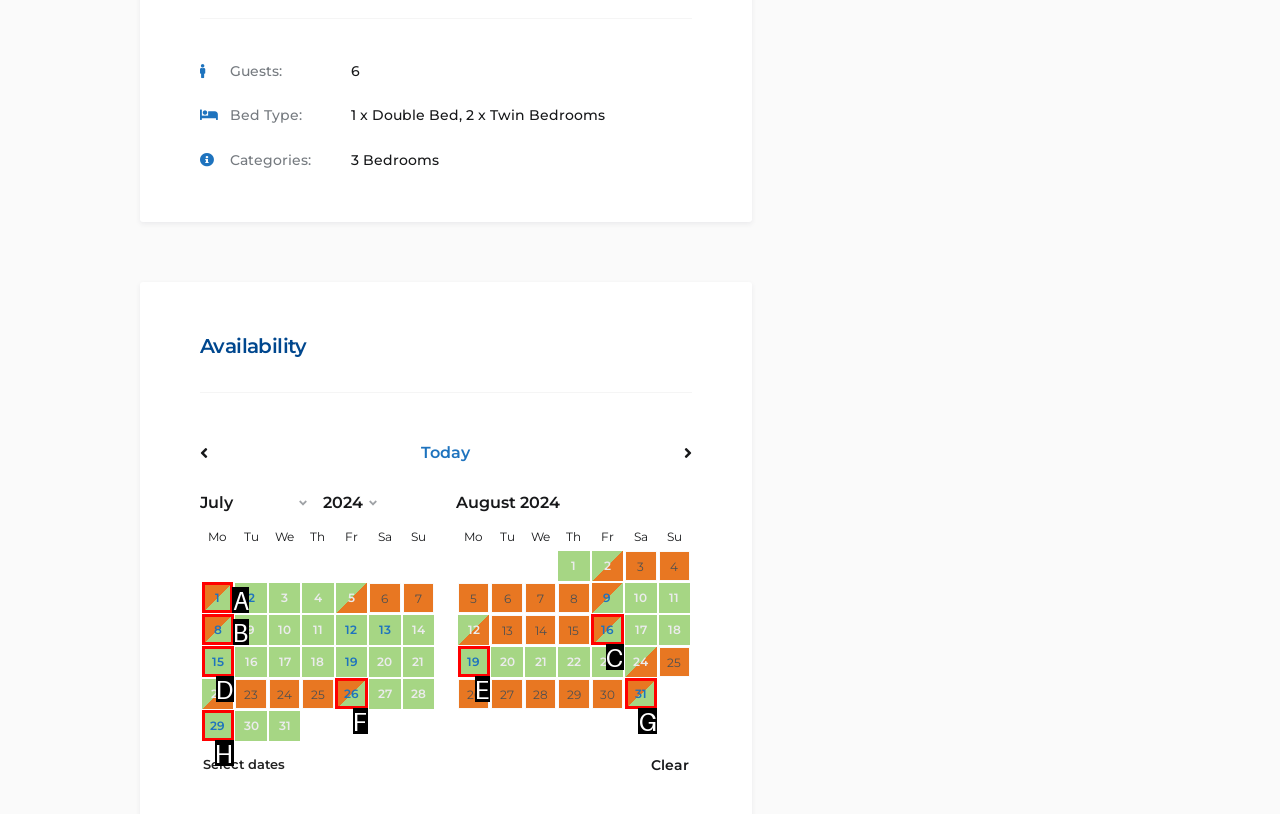Which lettered option should I select to achieve the task: Click on the '1' link according to the highlighted elements in the screenshot?

A